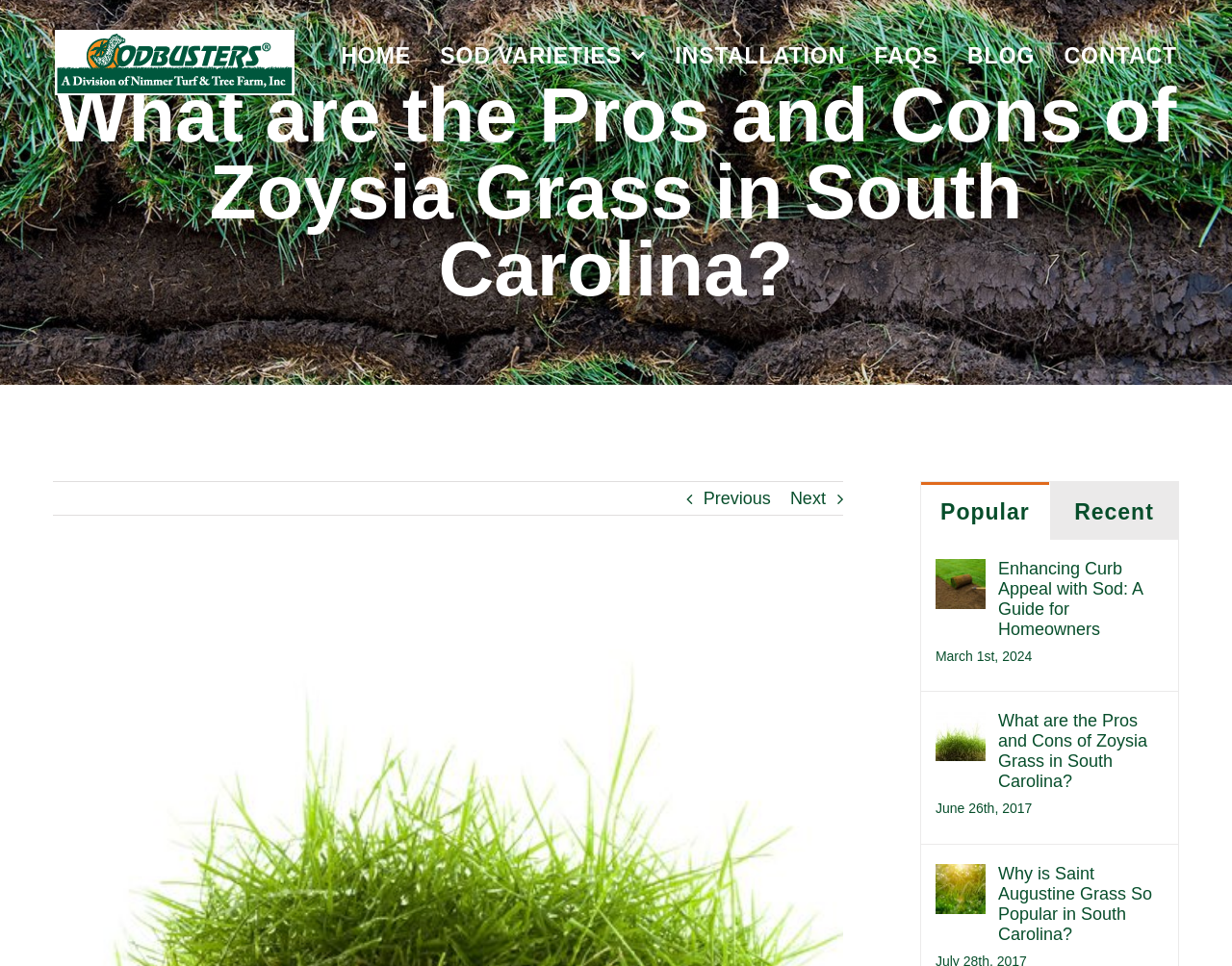How many navigation links are there?
Please provide a comprehensive and detailed answer to the question.

I counted the number of links in the main menu navigation bar, which are HOME, SOD VARIETIES, INSTALLATION, FAQS, BLOG, and CONTACT.